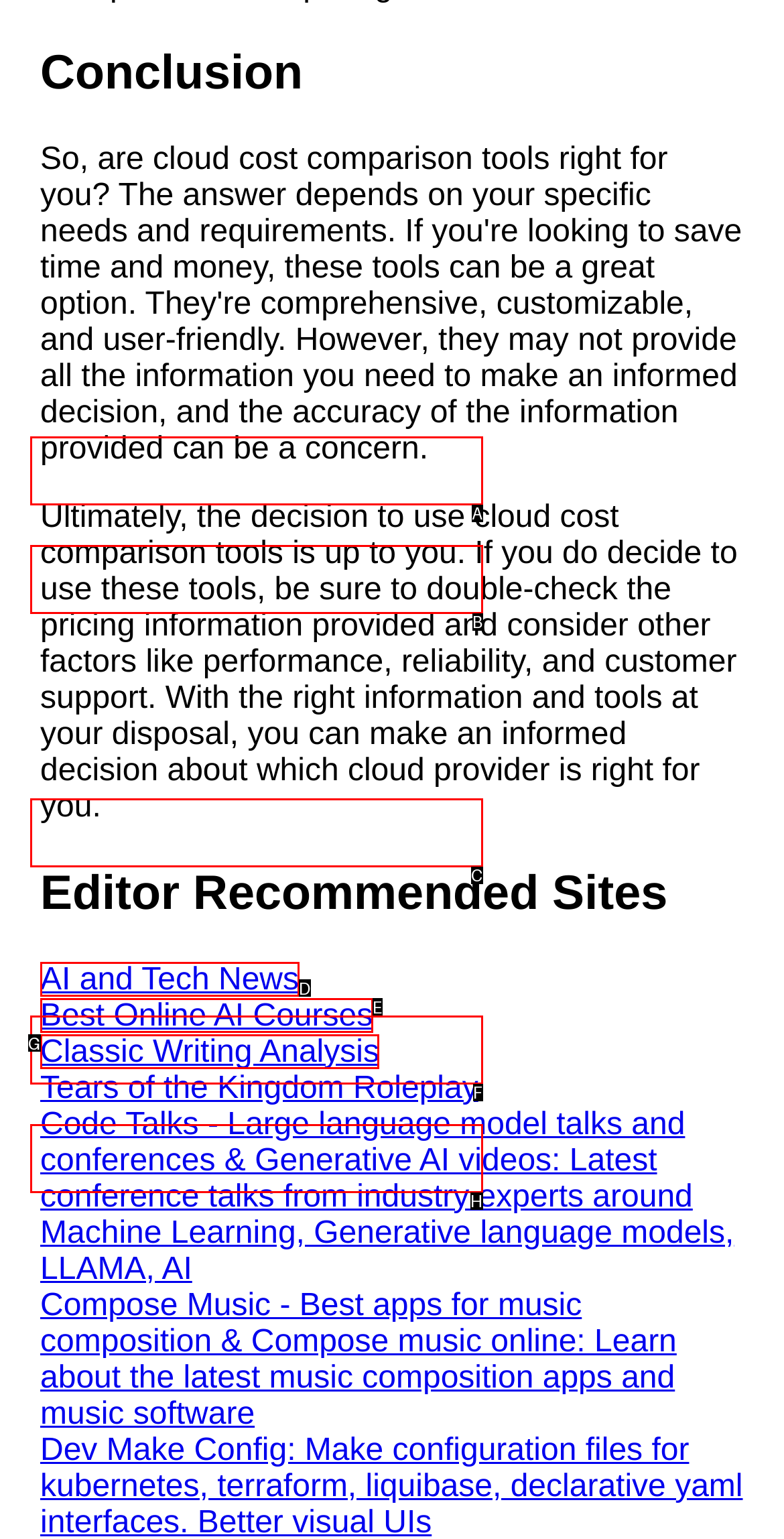Refer to the description: AI and Tech News and choose the option that best fits. Provide the letter of that option directly from the options.

D